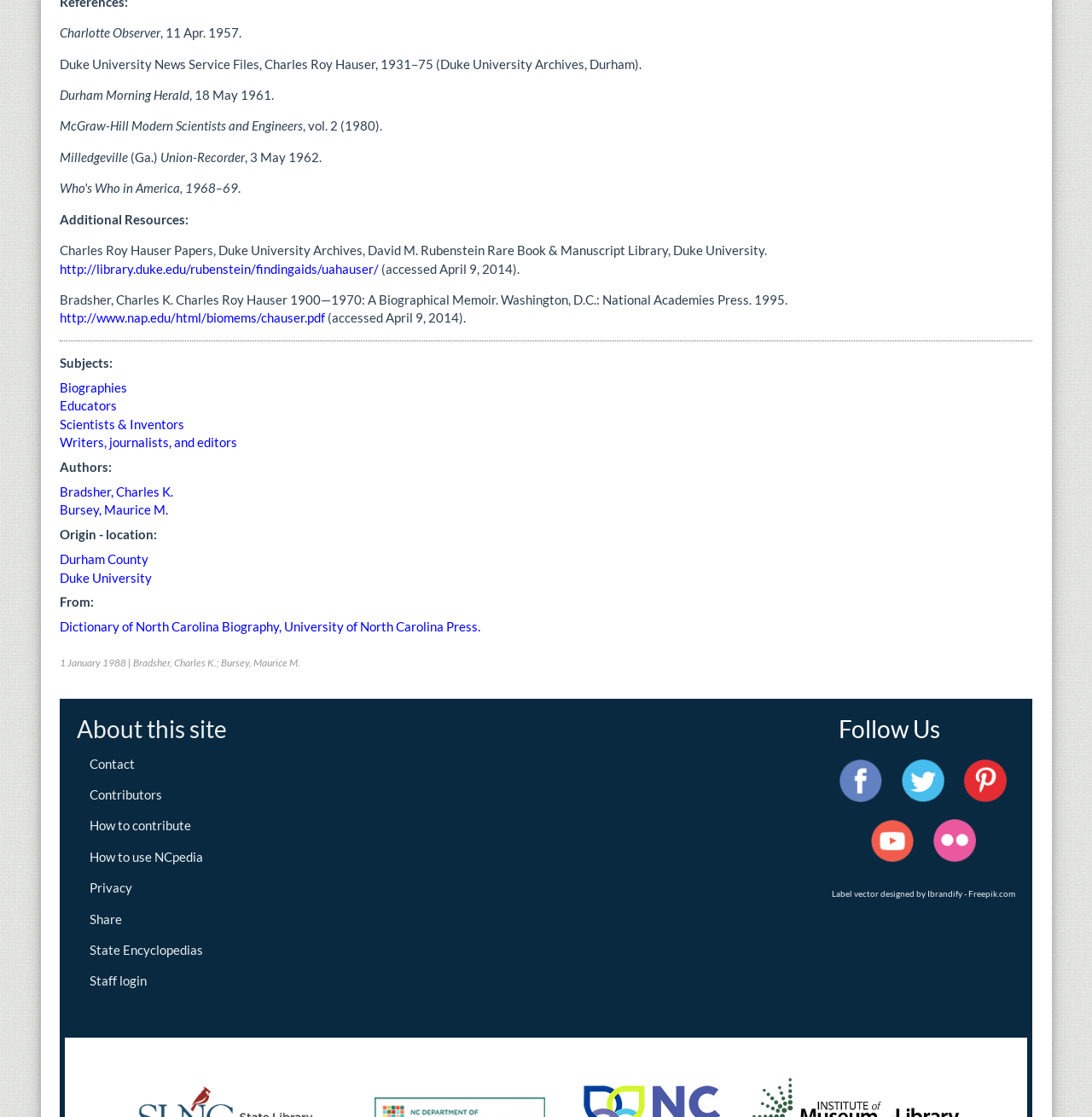What is the occupation of Charles Roy Hauser?
Provide a well-explained and detailed answer to the question.

The webpage categorizes Charles Roy Hauser under 'Scientists & Inventors', indicating that it is one of his occupations.